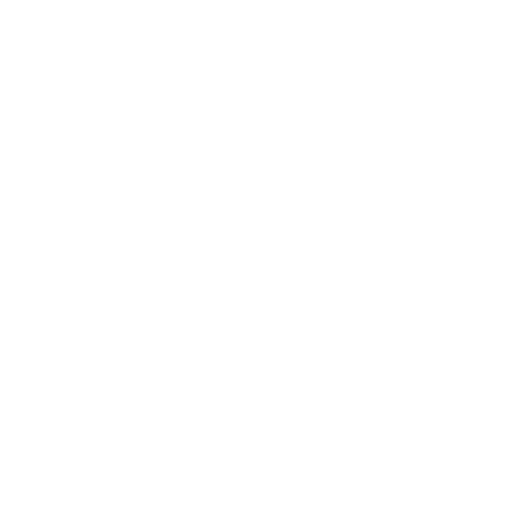What material is used in the design of the shoes?
Refer to the image and provide a one-word or short phrase answer.

Leather and canvas